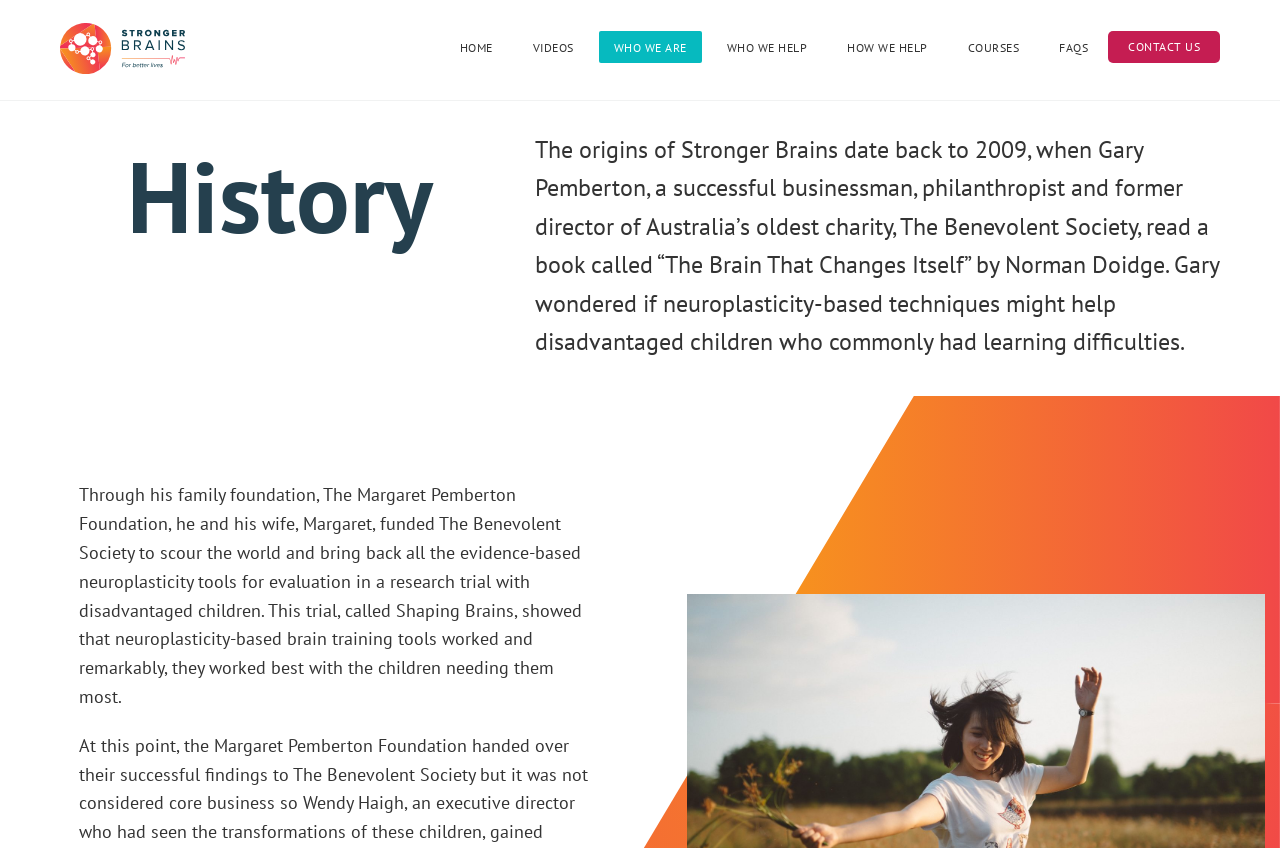What is the name of Gary Pemberton's wife?
Please describe in detail the information shown in the image to answer the question.

I determined the answer by reading the StaticText element that mentions 'his wife, Margaret'. This text provides the name of Gary Pemberton's wife.